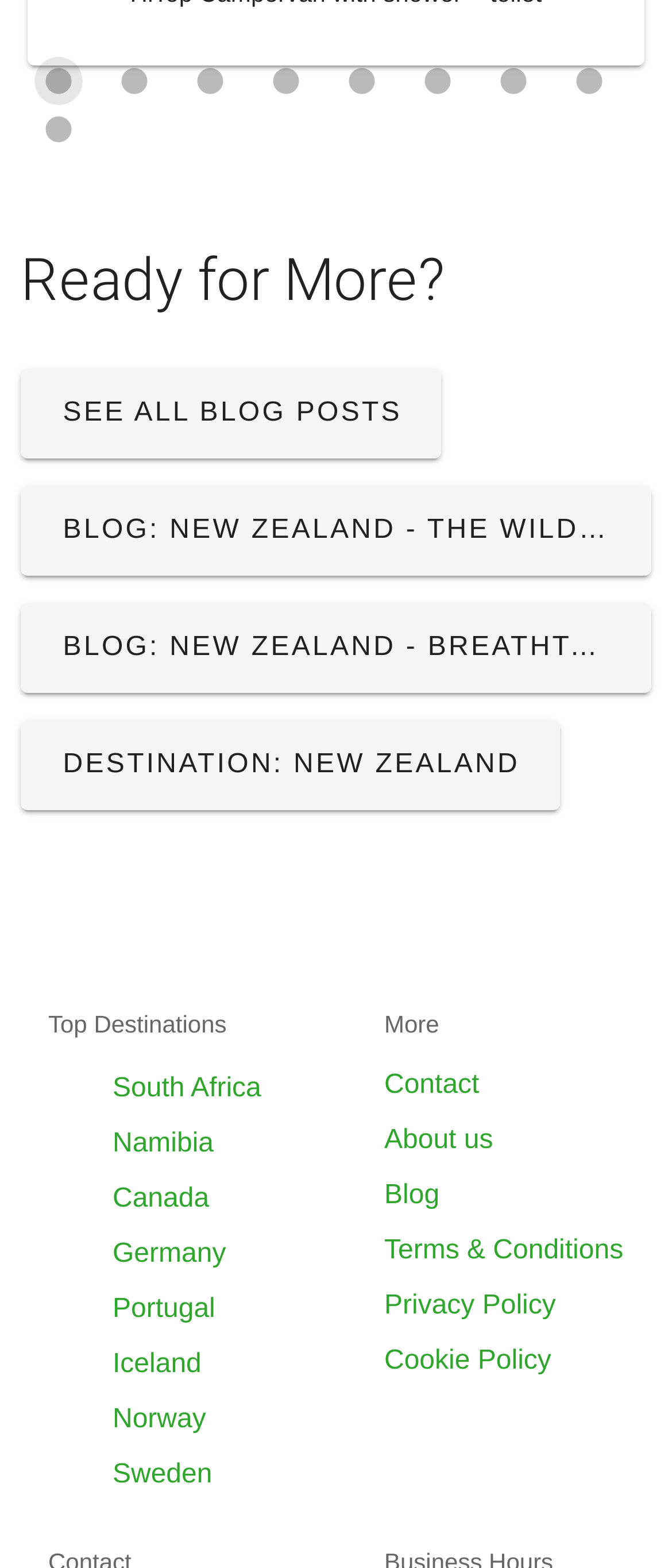Highlight the bounding box of the UI element that corresponds to this description: "See all Blog Posts".

[0.031, 0.235, 0.657, 0.292]